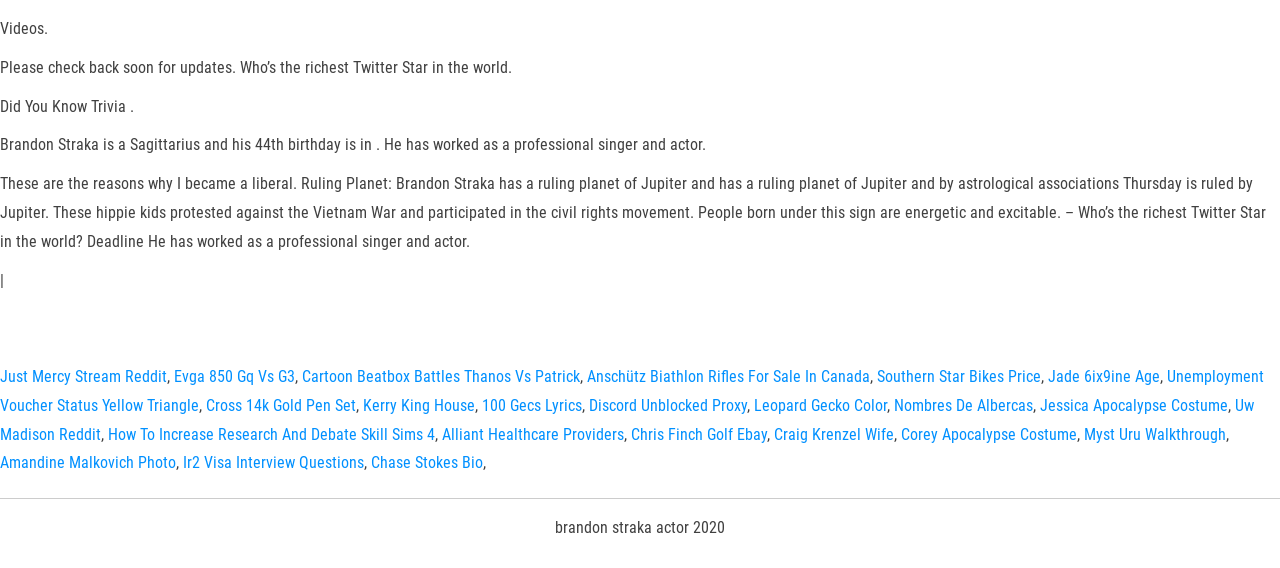Identify the coordinates of the bounding box for the element that must be clicked to accomplish the instruction: "Check the price of Southern Star Bikes".

[0.685, 0.646, 0.813, 0.68]